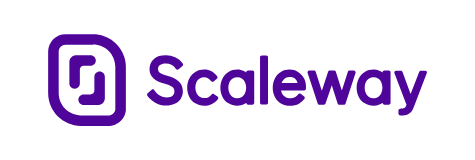Offer a detailed narrative of what is shown in the image.

The image features the logo of Scaleway, a multi-cloud service provider. The emblem is characterized by a modern, simplistic design, incorporating a stylized square with a rounded corner and an abstract representation inside. The text "Scaleway" is prominently displayed in a bold purple font, conveying a sense of innovation and reliability. This logo reflects Scaleway's commitment to providing comprehensive cloud solutions, enabling developers and companies to efficiently deploy and manage applications across a robust infrastructure.